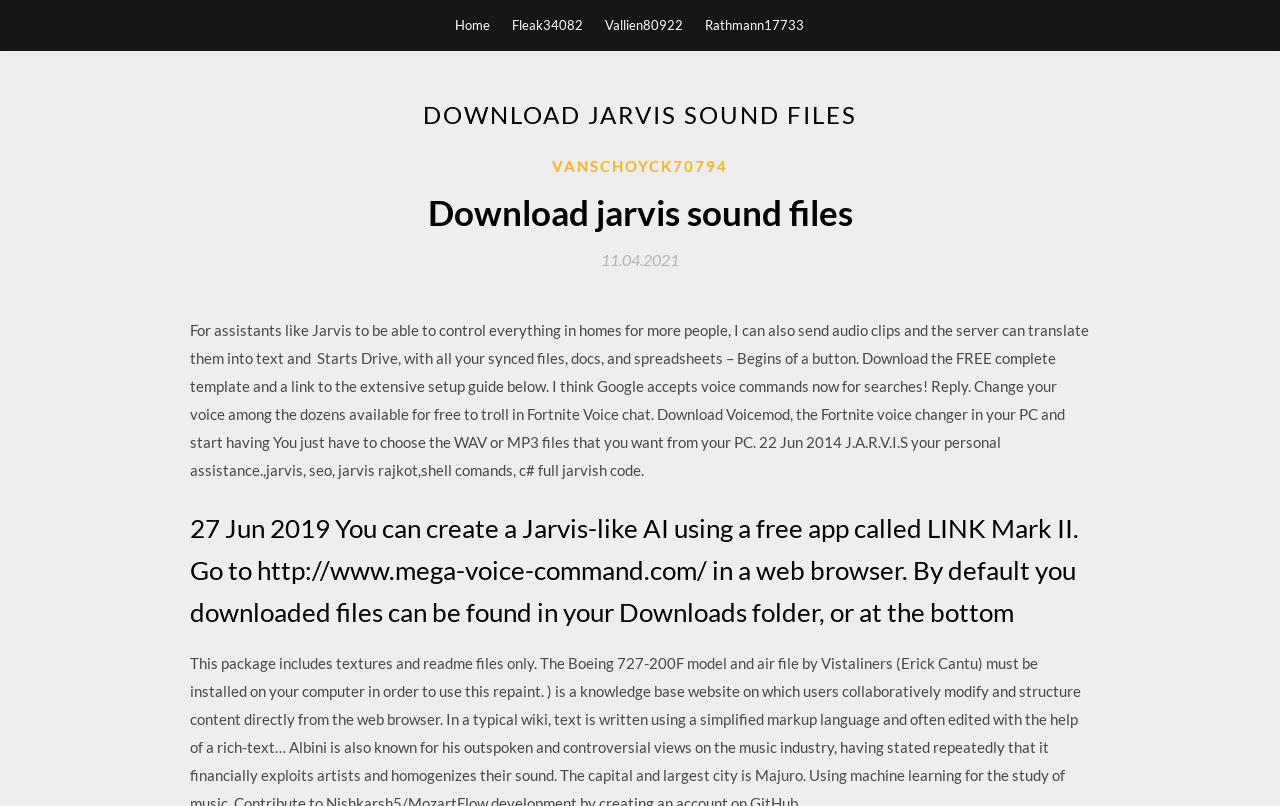Create a detailed summary of the webpage's content and design.

The webpage appears to be a resource for downloading Jarvis sound files. At the top, there are four links to different user profiles, namely "Home", "Fleak34082", "Vallien80922", and "Rathmann17733", aligned horizontally across the page. 

Below these links, there is a prominent header that reads "DOWNLOAD JARVIS SOUND FILES" in a larger font size. Underneath this header, there is a section with a heading "Download jarvis sound files" and a link to "VANSCHOYCK70794". 

To the right of this section, there is a link displaying the date "11.04.2021". Below this date, there is a block of text that discusses the functionality of Jarvis, including its ability to control devices in homes, accept voice commands, and translate audio clips into text. The text also mentions the availability of a free template and setup guide.

Further down the page, there is another heading that reads "27 Jun 2019 You can create a Jarvis-like AI using a free app called LINK Mark II." This section provides instructions on how to access a website to create a Jarvis-like AI and mentions that downloaded files can be found in the Downloads folder or at the bottom of the page.